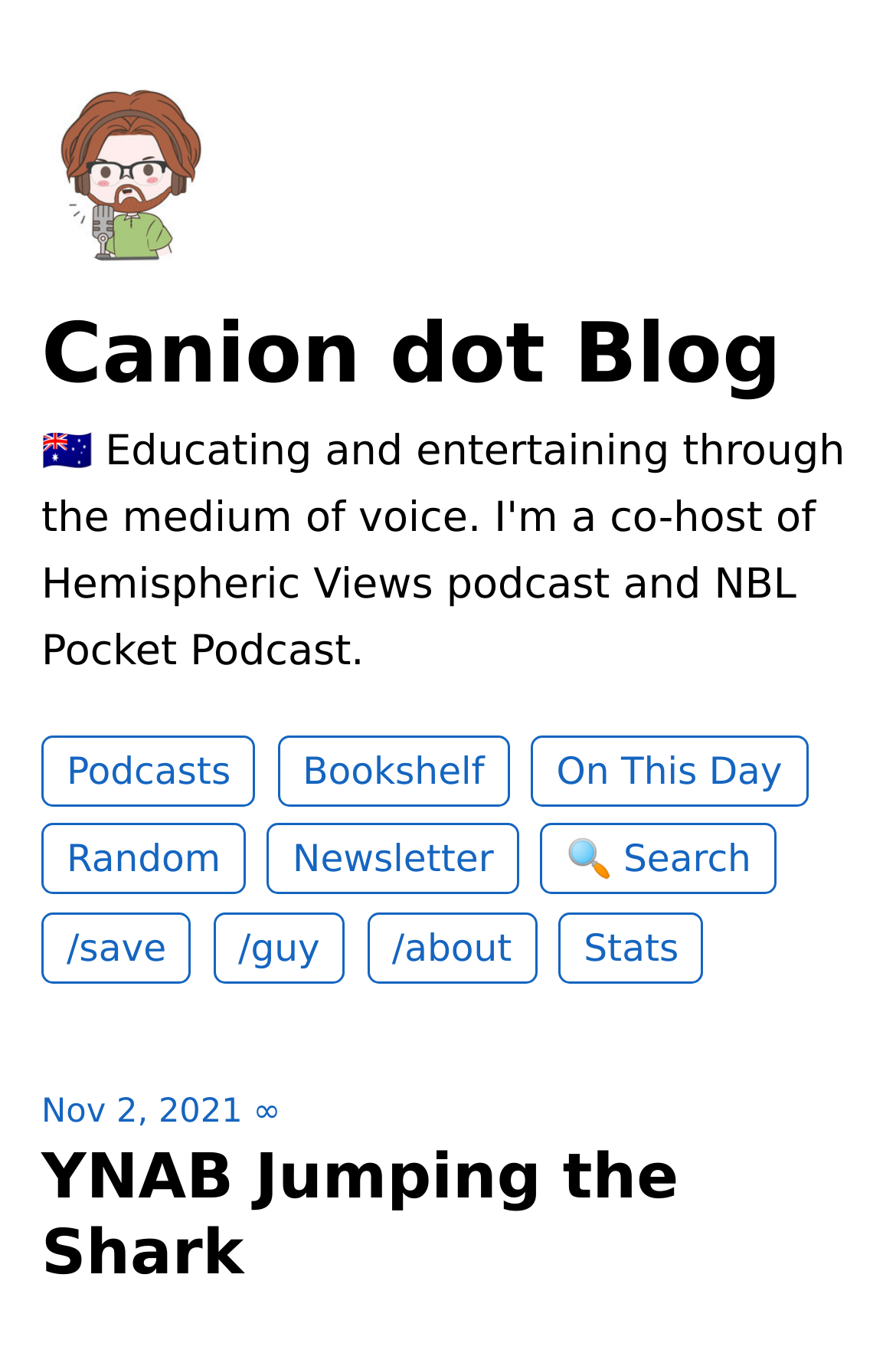Reply to the question with a single word or phrase:
What is the profile photo of the blog author?

Canion dot Blog Profile Photo